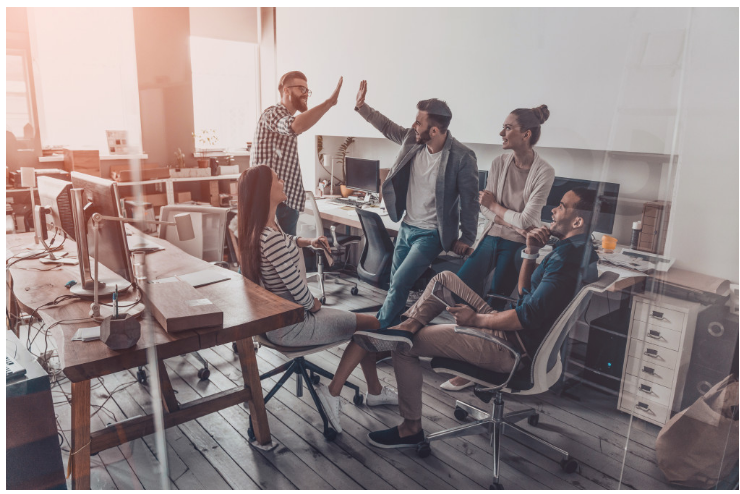What is the woman with long hair wearing?
Please respond to the question with a detailed and thorough explanation.

I observed the woman seated on a chair with long hair and noticed that she is wearing a striped top, which is mentioned in the caption.